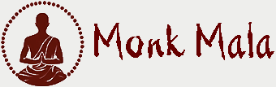What is the color tone of the text 'Monk Mala'?
Analyze the image and deliver a detailed answer to the question.

The text 'Monk Mala' appears in a deep, earthy tone, which aligns with the themes of authenticity and spirituality associated with the product, conveying a sense of naturalness and grounding.